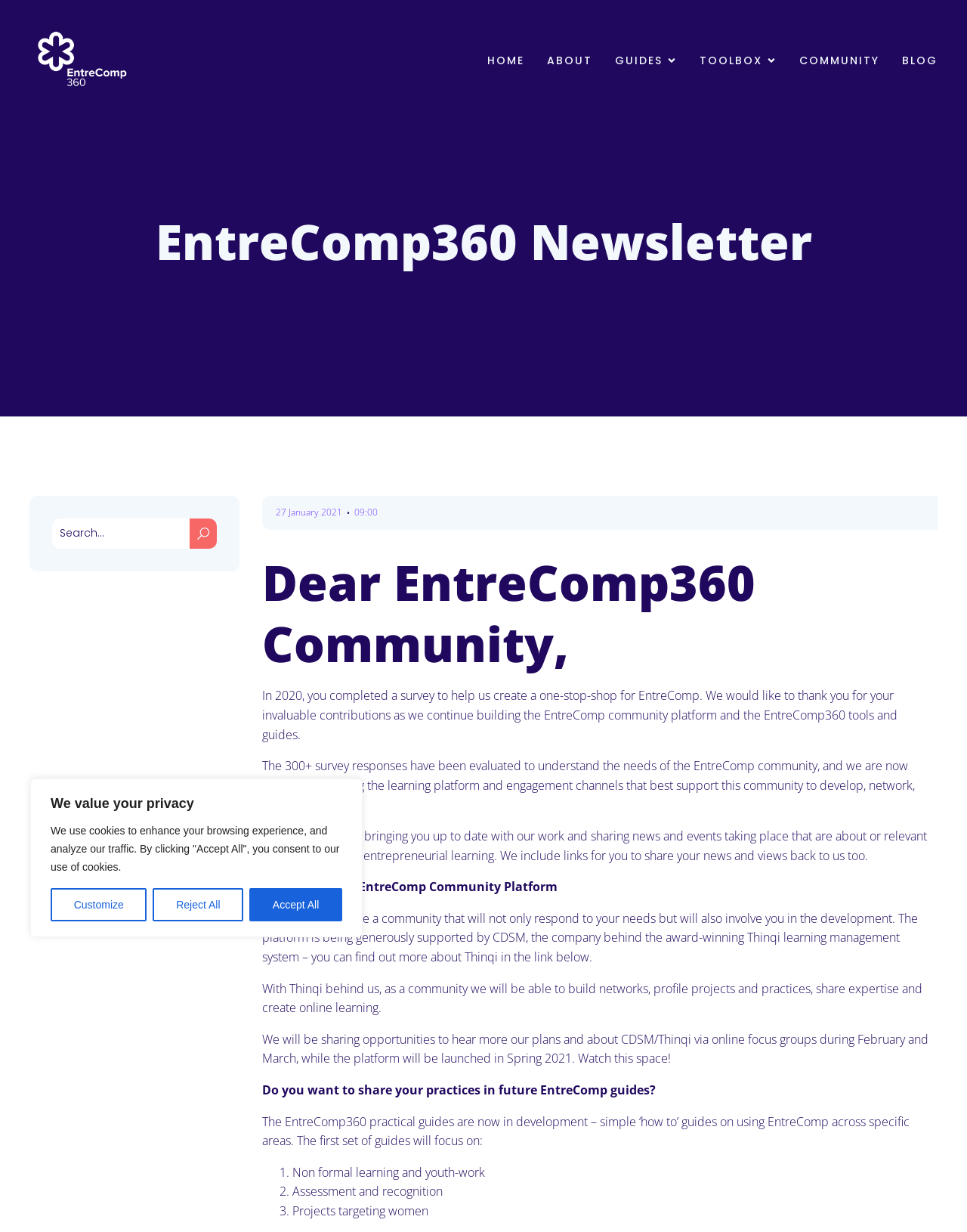Specify the bounding box coordinates of the area to click in order to follow the given instruction: "Read more about EntreComp Community Platform."

[0.271, 0.713, 0.577, 0.727]